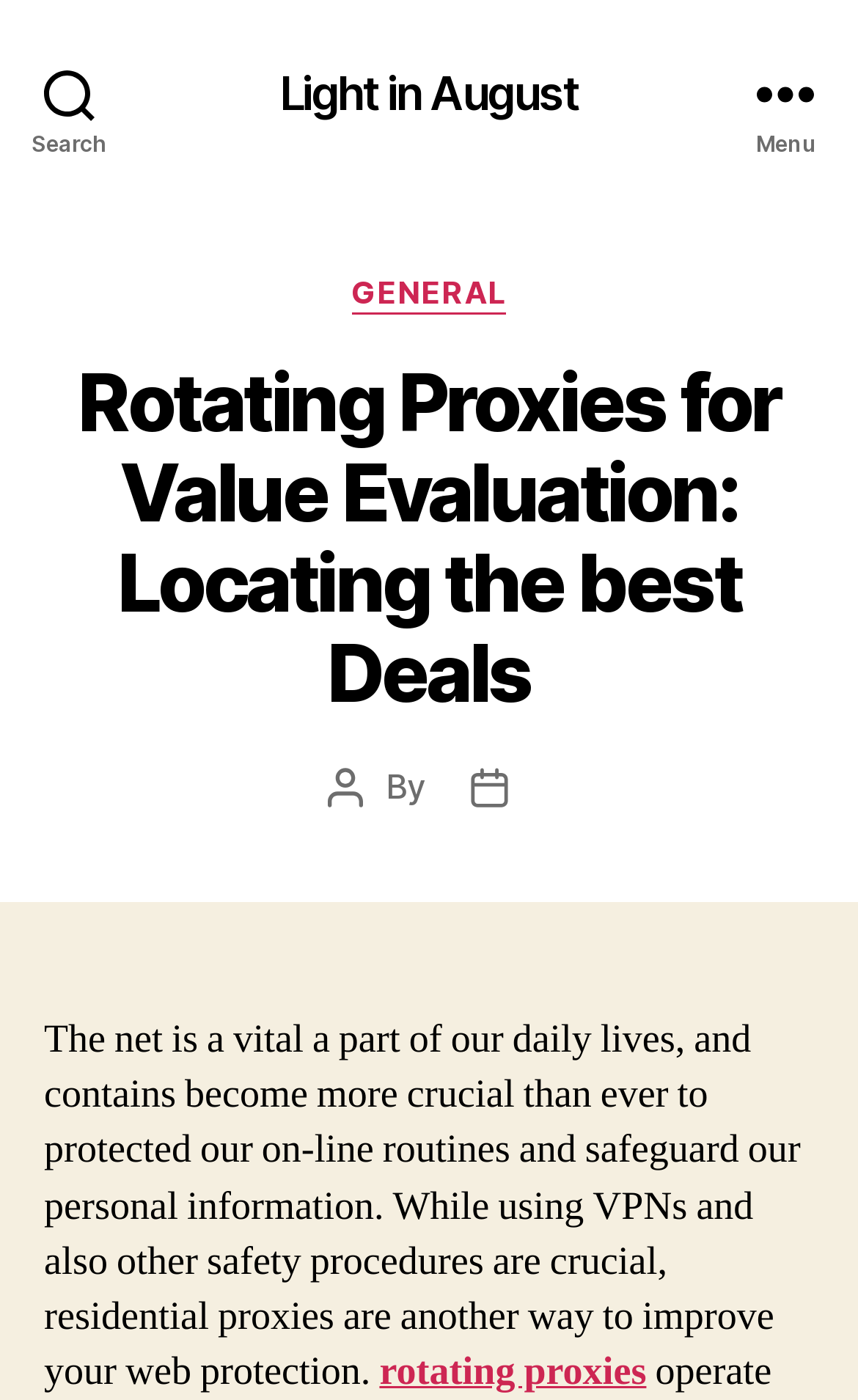What is the purpose of residential proxies?
Answer the question with as much detail as possible.

Based on the text, it is mentioned that residential proxies are another way to improve your web protection, which suggests that their purpose is to enhance online security and safeguard personal information.